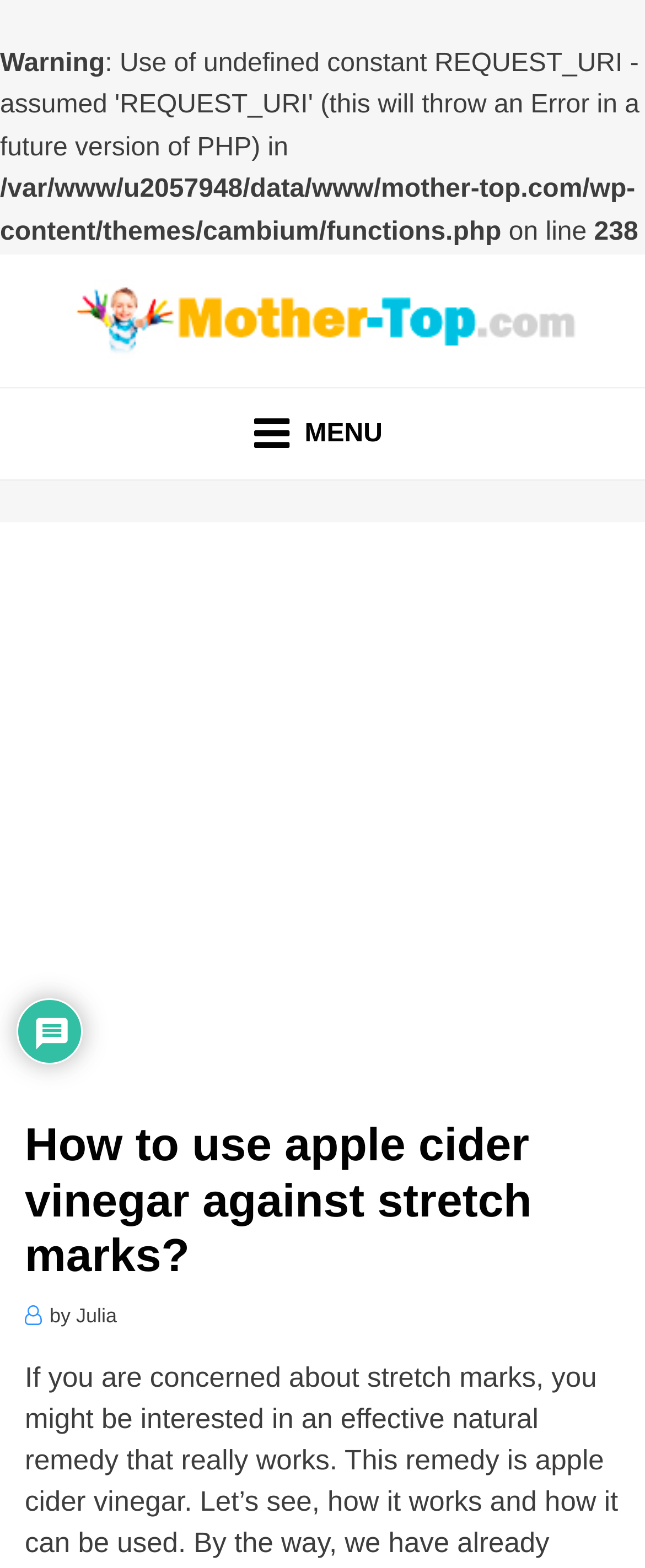Provide a single word or phrase answer to the question: 
What is the topic of the article?

Apple cider vinegar against stretch marks